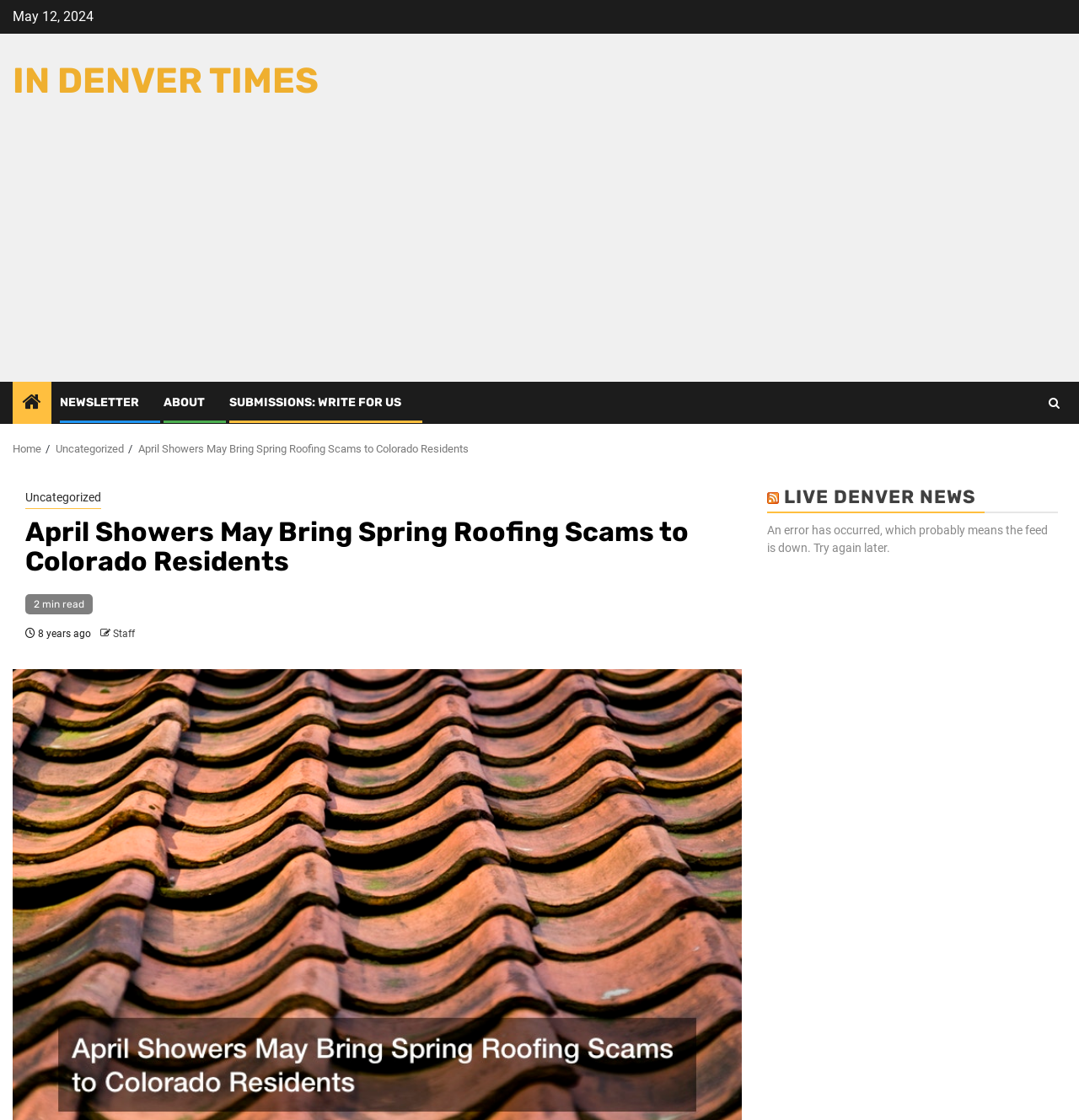What is the date of the article?
Please give a detailed and elaborate explanation in response to the question.

The date of the article can be found at the top of the webpage, where it says 'May 12, 2024' in a static text element.